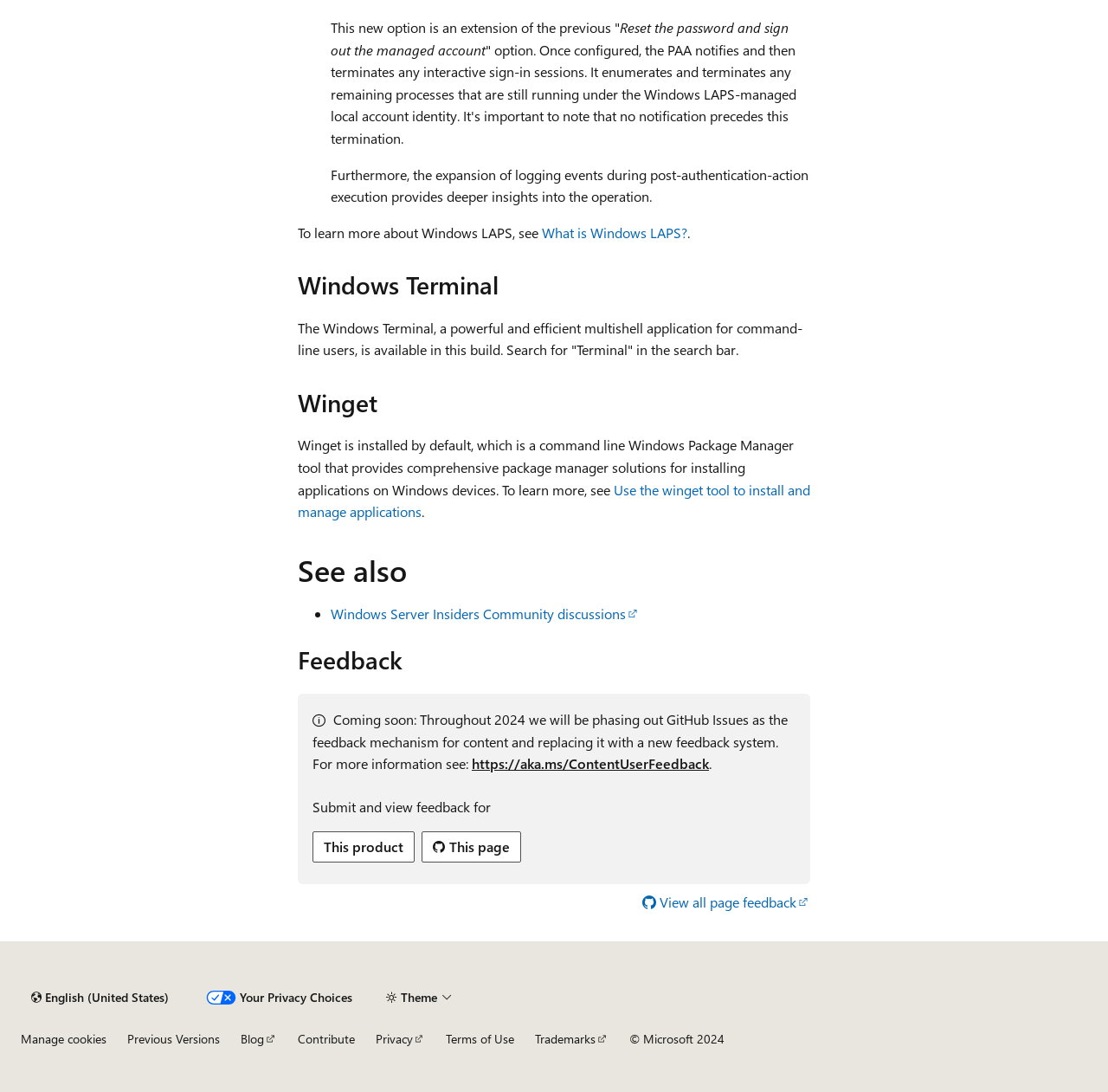Please answer the following question using a single word or phrase: 
What is Windows LAPS?

A password management system